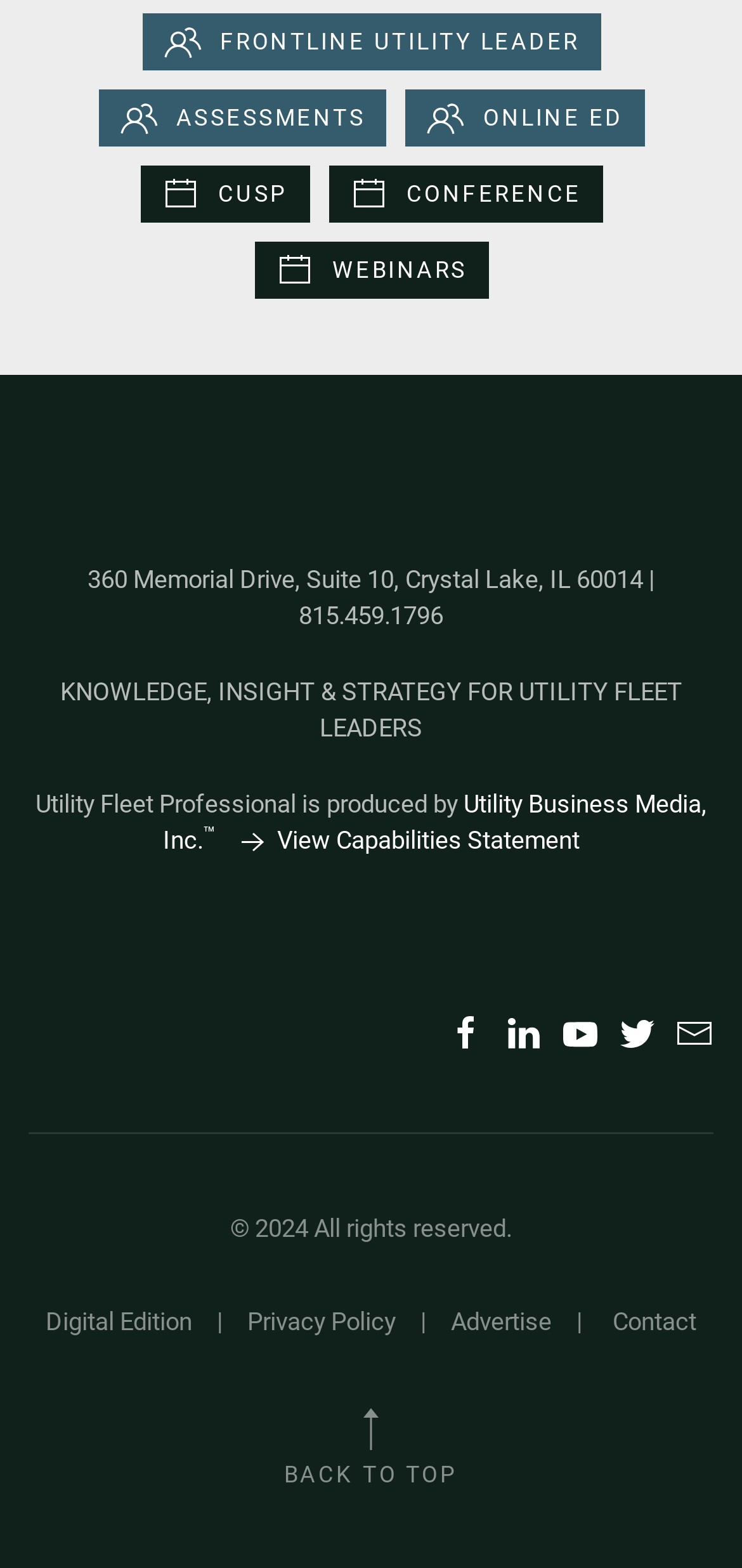Based on the image, provide a detailed response to the question:
What is the name of the utility fleet professional?

I found the answer by looking at the link element with the text 'Utility Fleet Professional' at coordinates [0.282, 0.298, 0.718, 0.321]. This link is likely to be the name of the utility fleet professional.